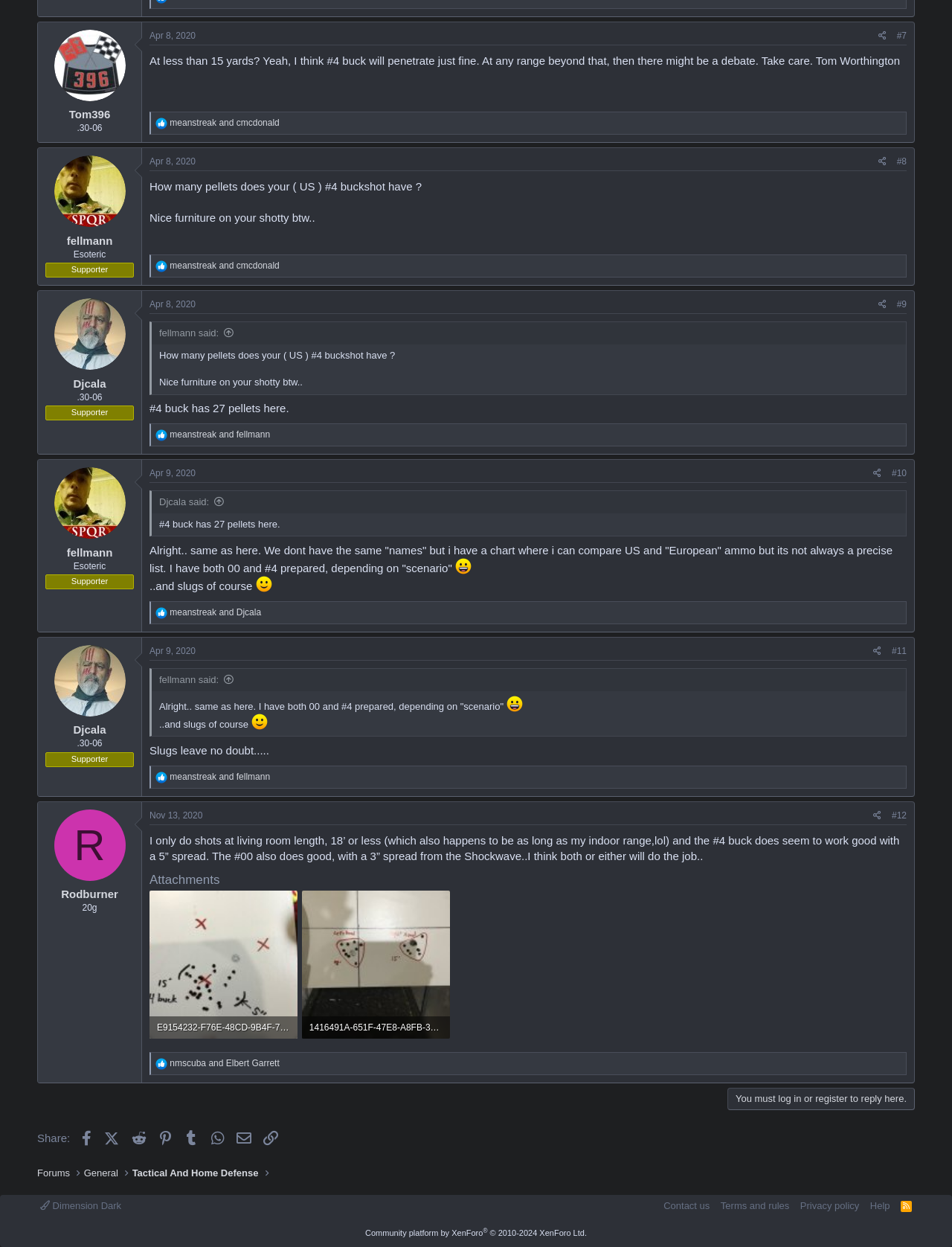Identify the bounding box coordinates necessary to click and complete the given instruction: "Click on the username 'Tom396'".

[0.057, 0.024, 0.132, 0.081]